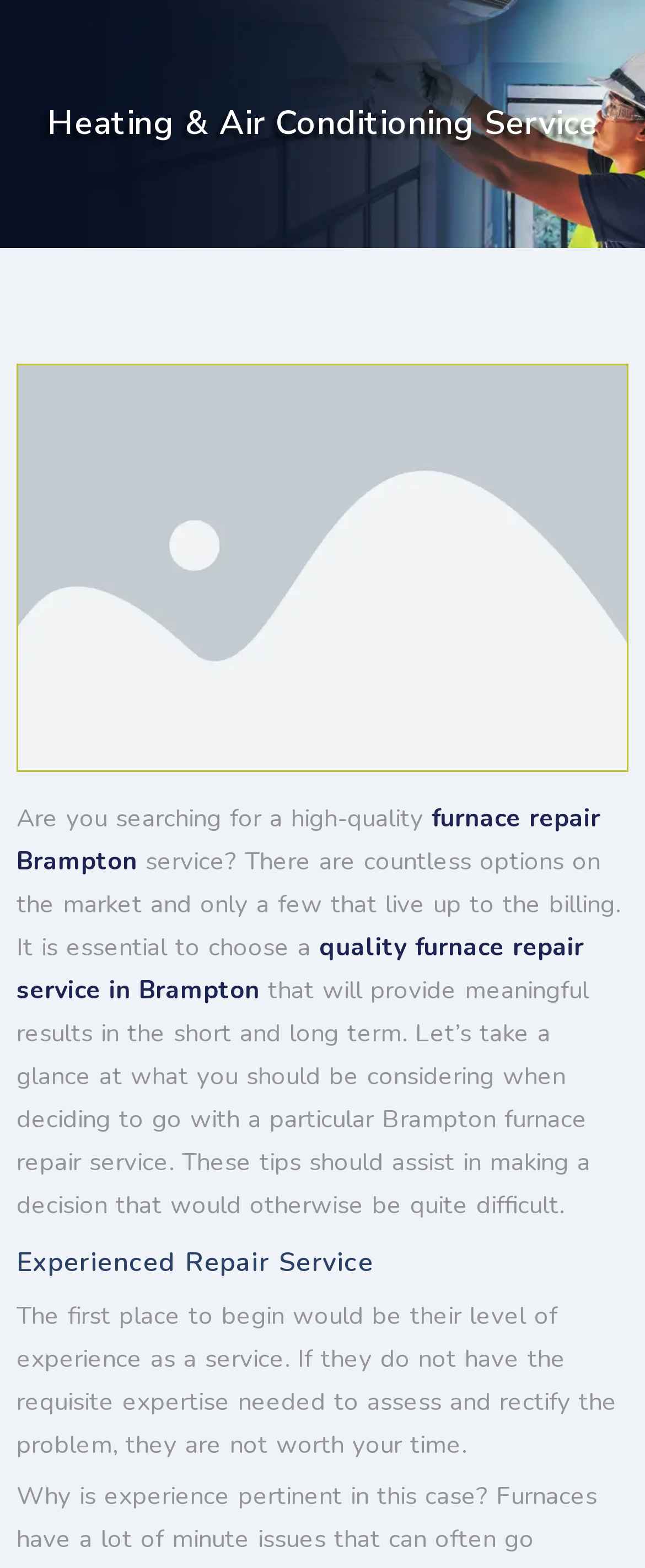Can you find and provide the title of the webpage?

Heating & Air Conditioning Service